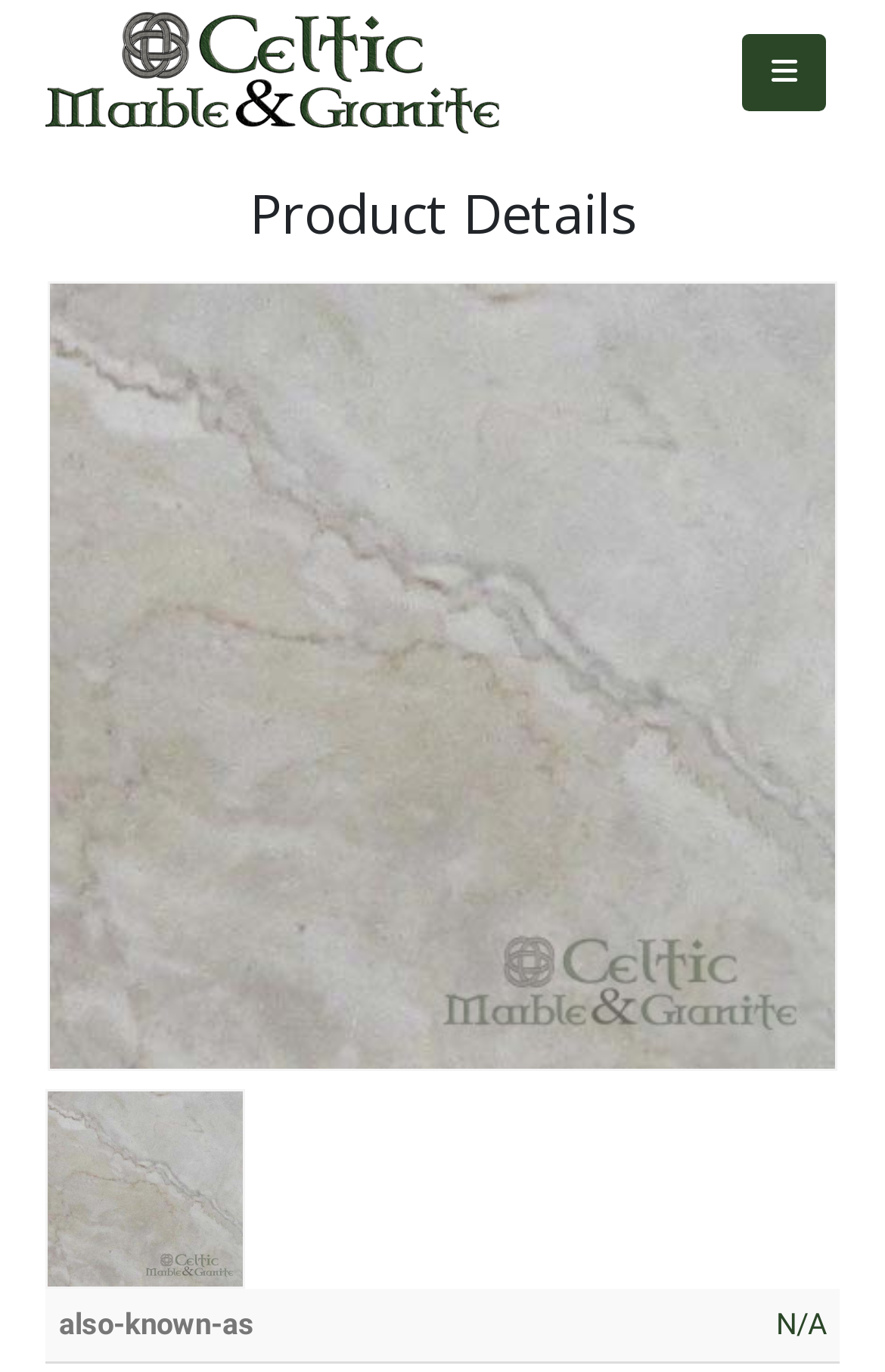Please locate the UI element described by "aria-label="Mobile Menu"" and provide its bounding box coordinates.

[0.838, 0.025, 0.933, 0.081]